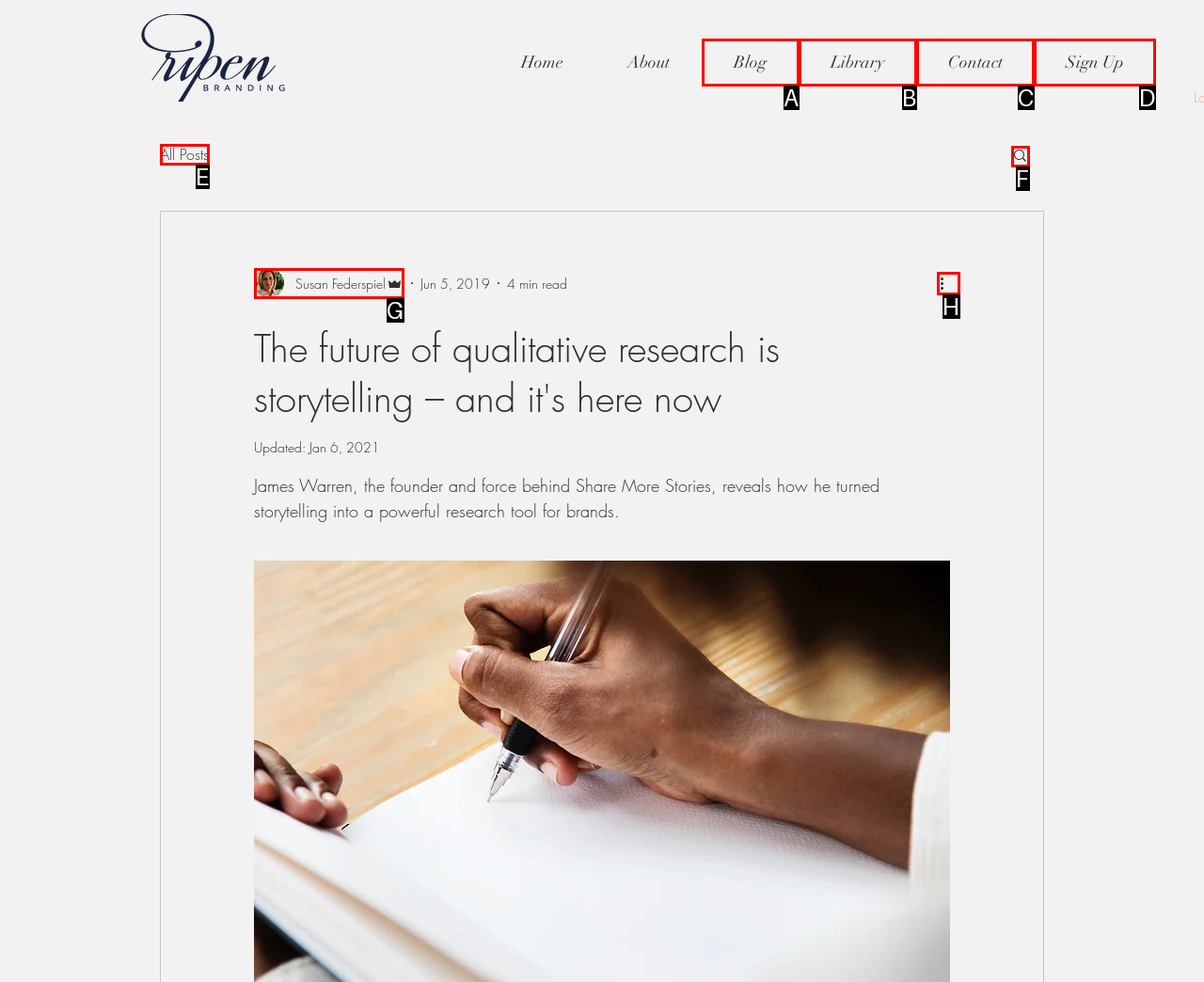Identify the letter of the option that should be selected to accomplish the following task: Search for a topic. Provide the letter directly.

F